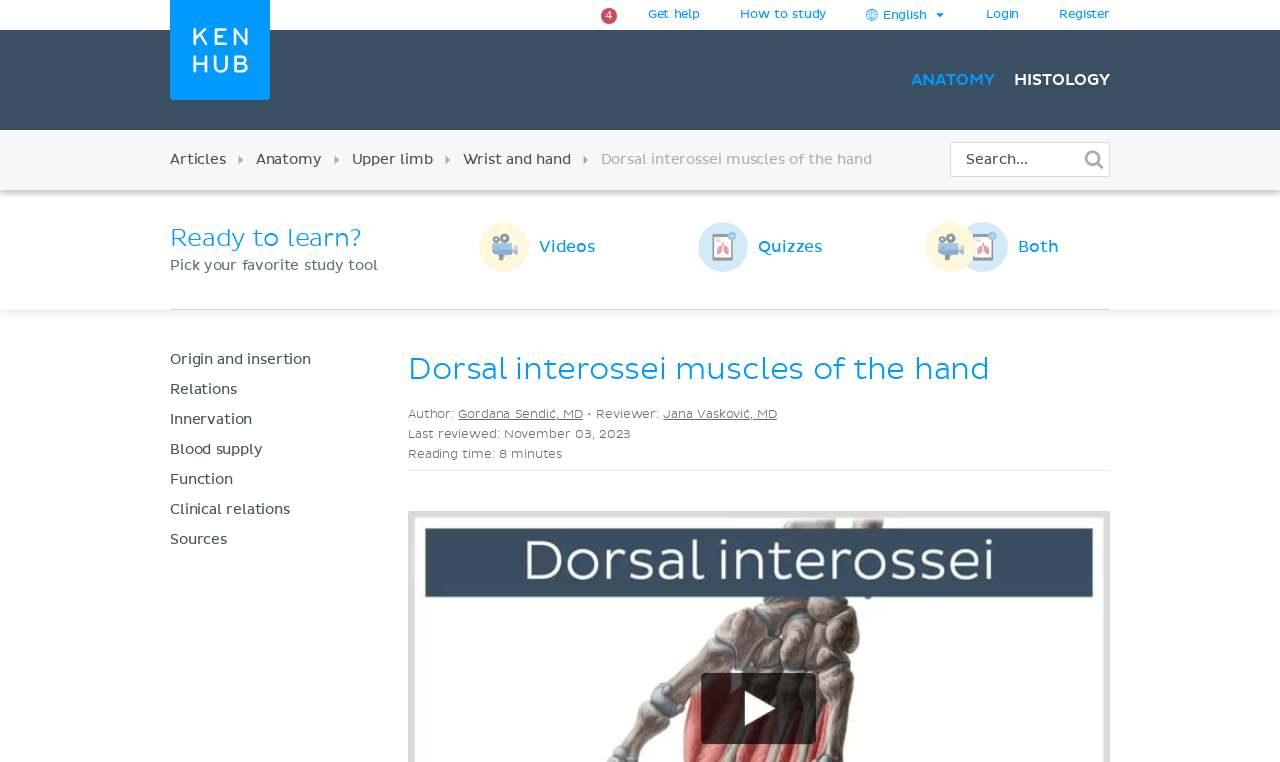Calculate the bounding box coordinates for the UI element based on the following description: "parent_node: Get help". Ensure the coordinates are four float numbers between 0 and 1, i.e., [left, top, right, bottom].

[0.463, 0.0, 0.486, 0.039]